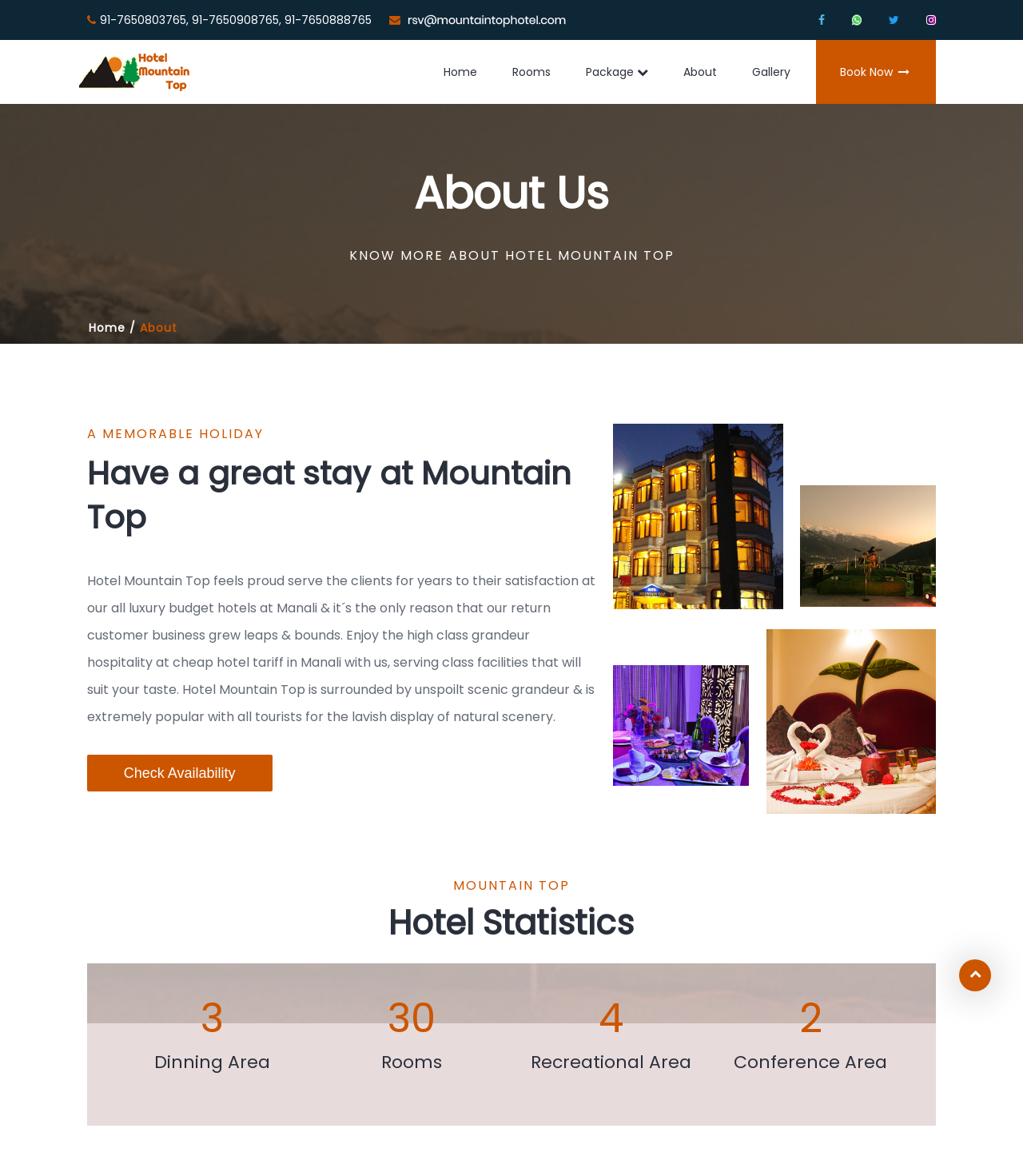What is the name of the hotel?
Based on the image content, provide your answer in one word or a short phrase.

Mountain Top